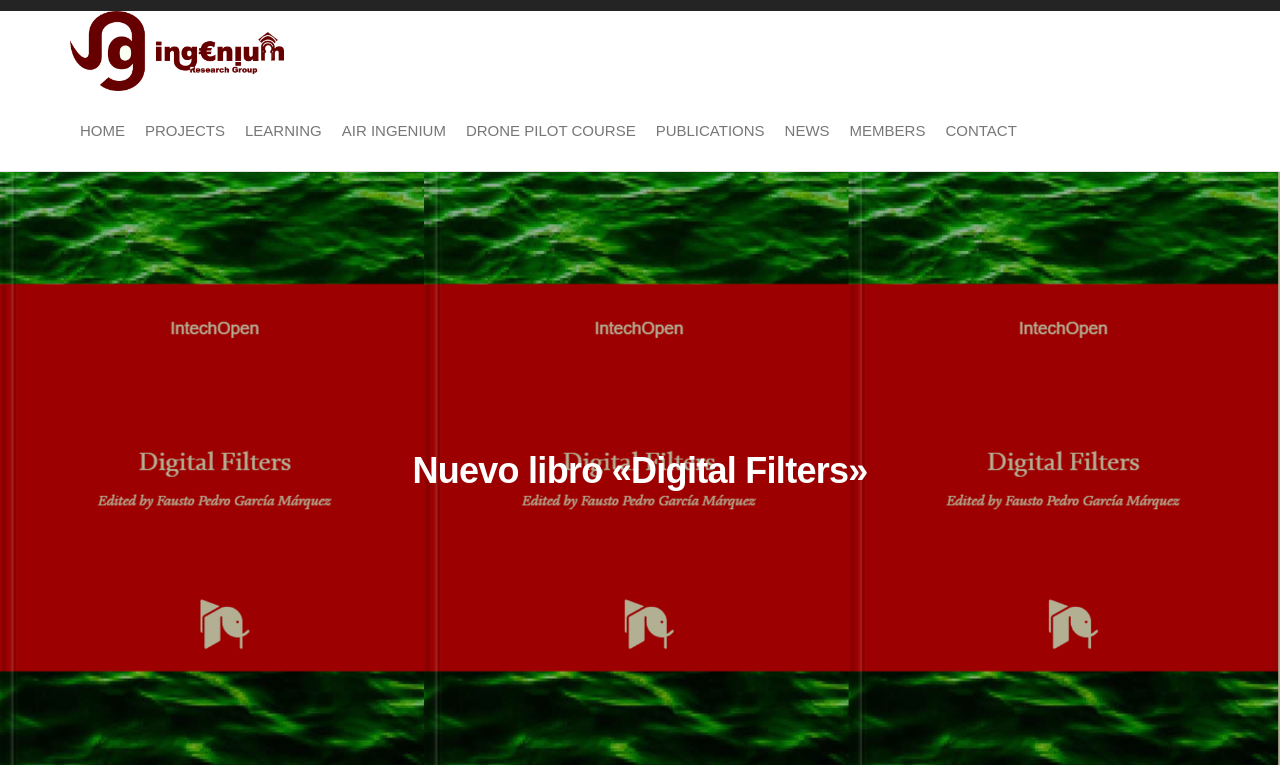What is the last navigation link?
Analyze the image and deliver a detailed answer to the question.

I looked at the navigation menu and found that the last link is CONTACT, which is located at the bottom right of the menu.